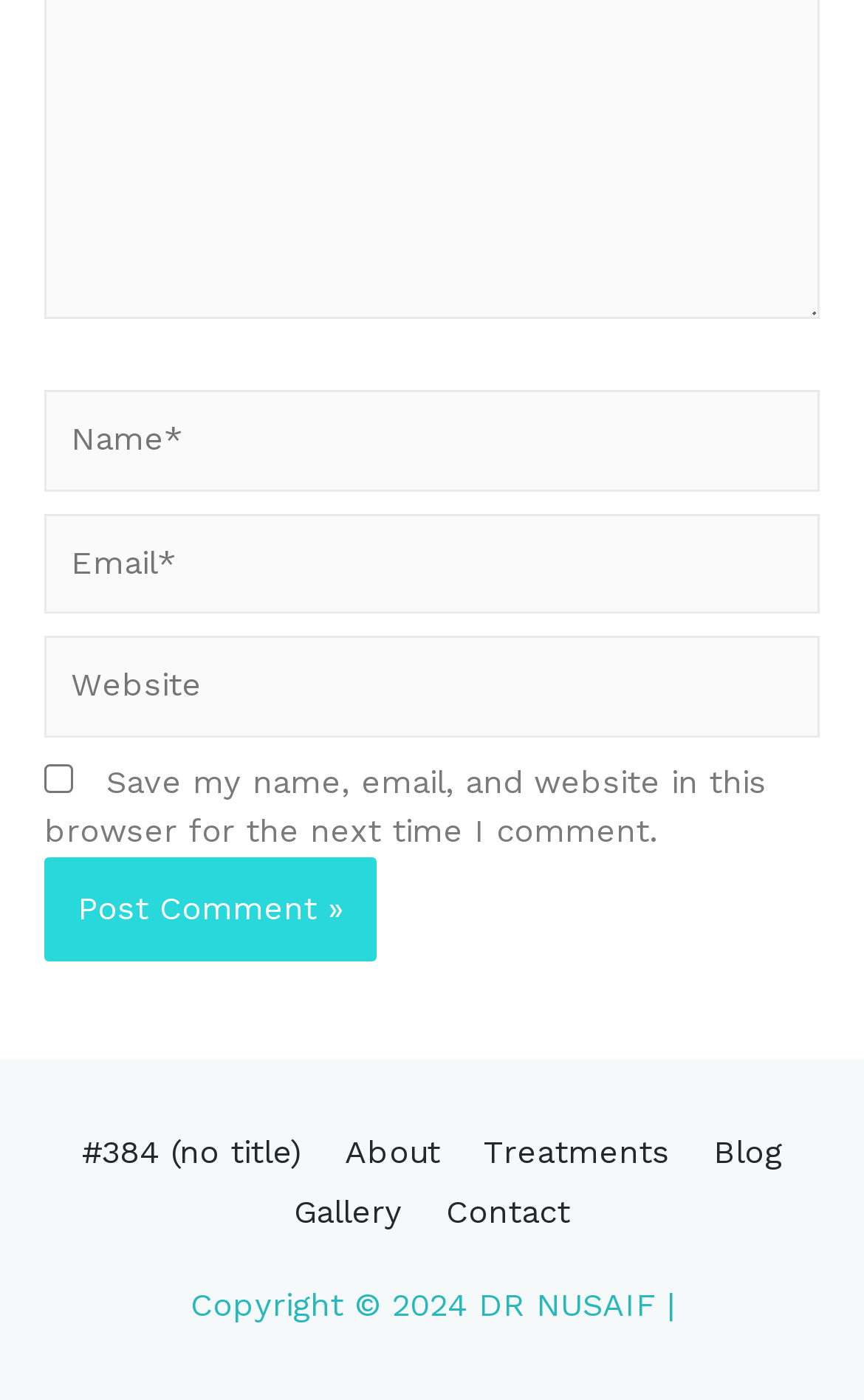What is the name of the doctor?
From the screenshot, supply a one-word or short-phrase answer.

DR NUSAIF